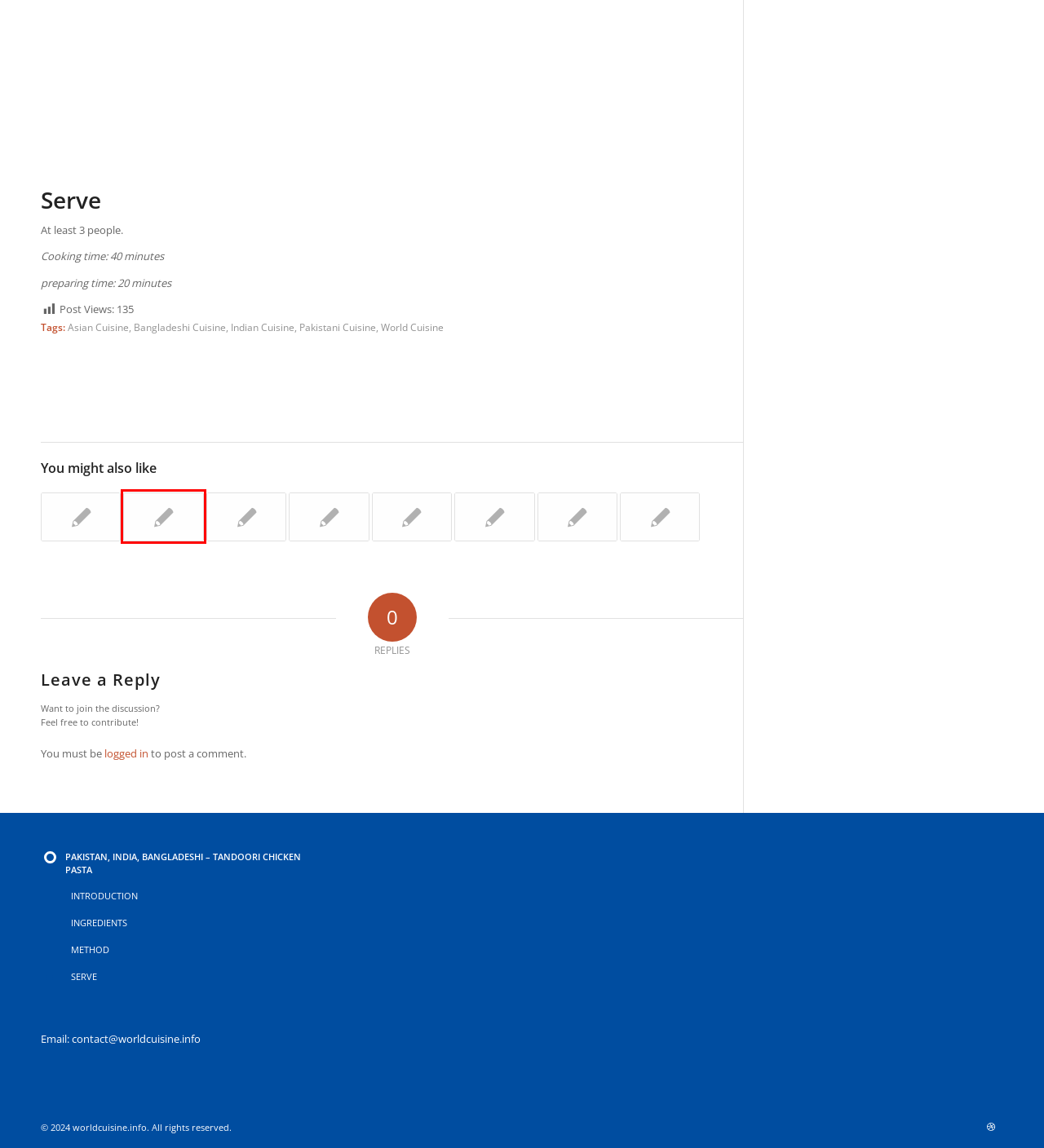A screenshot of a webpage is given, marked with a red bounding box around a UI element. Please select the most appropriate webpage description that fits the new page after clicking the highlighted element. Here are the candidates:
A. Cameroon - Black Sauce With Plantains and White Sauce - World Cuisine
B. Indian Cuisine - World Cuisine
C. Cameroon - Local Cuisine of Beans and Miondo - World Cuisine
D. World Cuisine - World Cuisine
E. Singapore - Char Kway Teow - World Cuisine
F. Pakistan - Vegetable Koftay - World Cuisine
G. North/ South Korea - Daechang-jeonya (대창저냐) - World Cuisine
H. Cameroon - White Coco Yams With White Groundnut Soup - World Cuisine

F